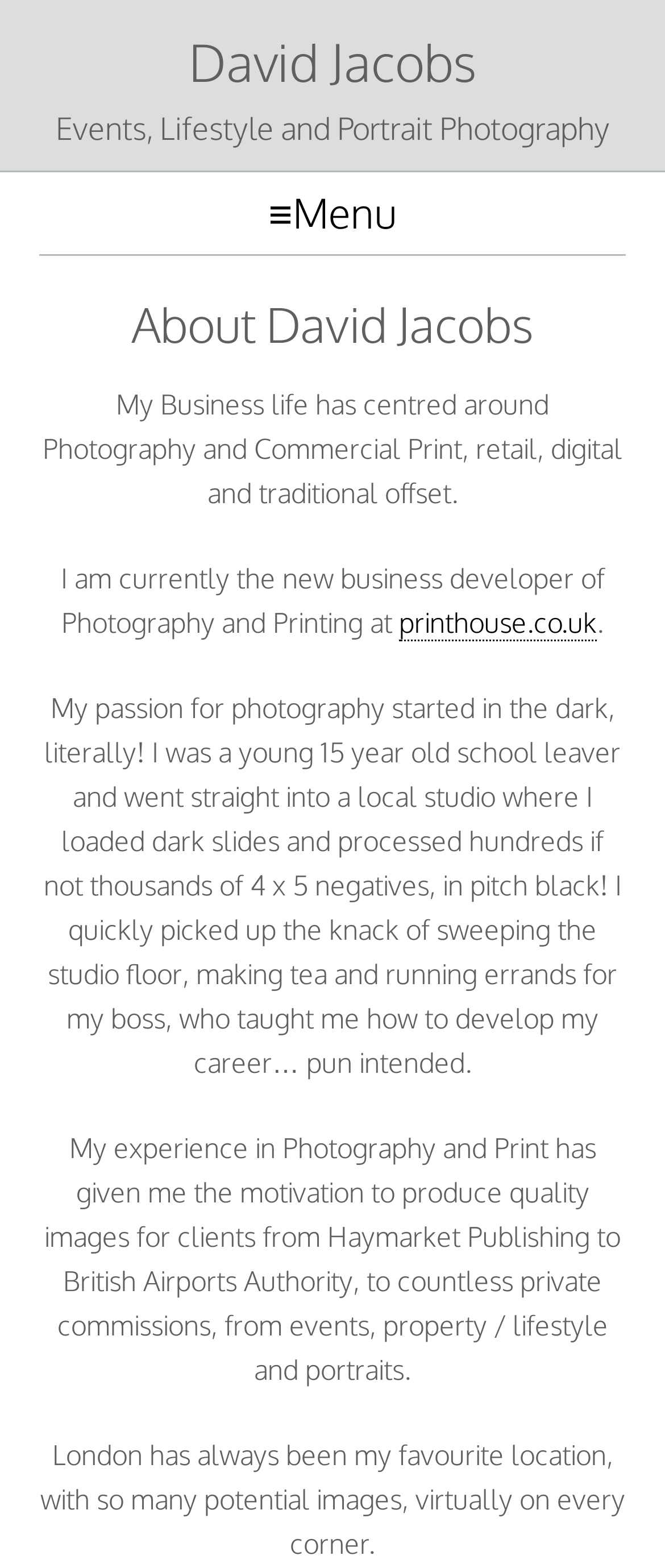Determine the main heading text of the webpage.

About David Jacobs